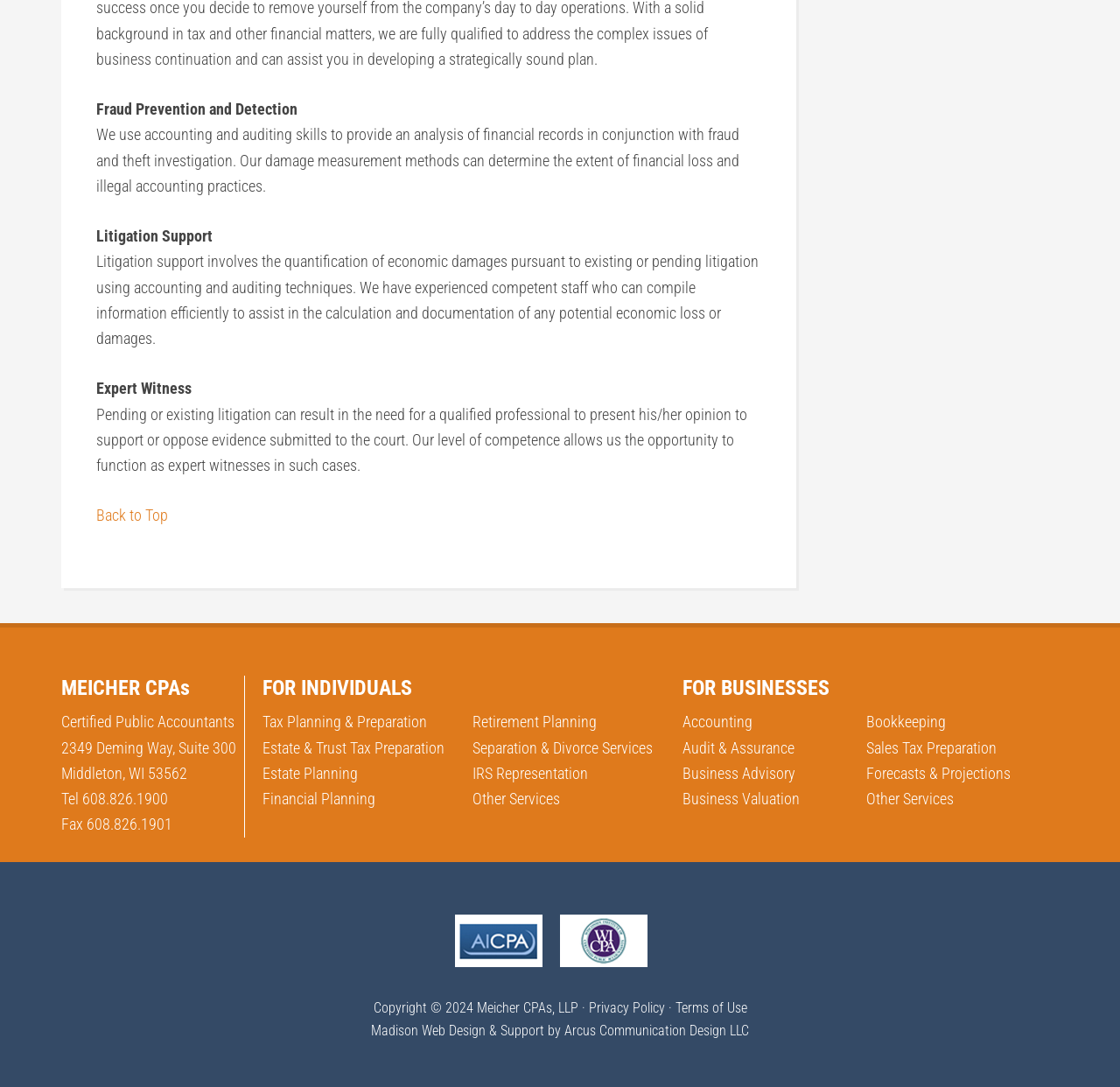Determine the bounding box coordinates of the region to click in order to accomplish the following instruction: "Click on 'Retirement Planning'". Provide the coordinates as four float numbers between 0 and 1, specifically [left, top, right, bottom].

[0.422, 0.656, 0.533, 0.673]